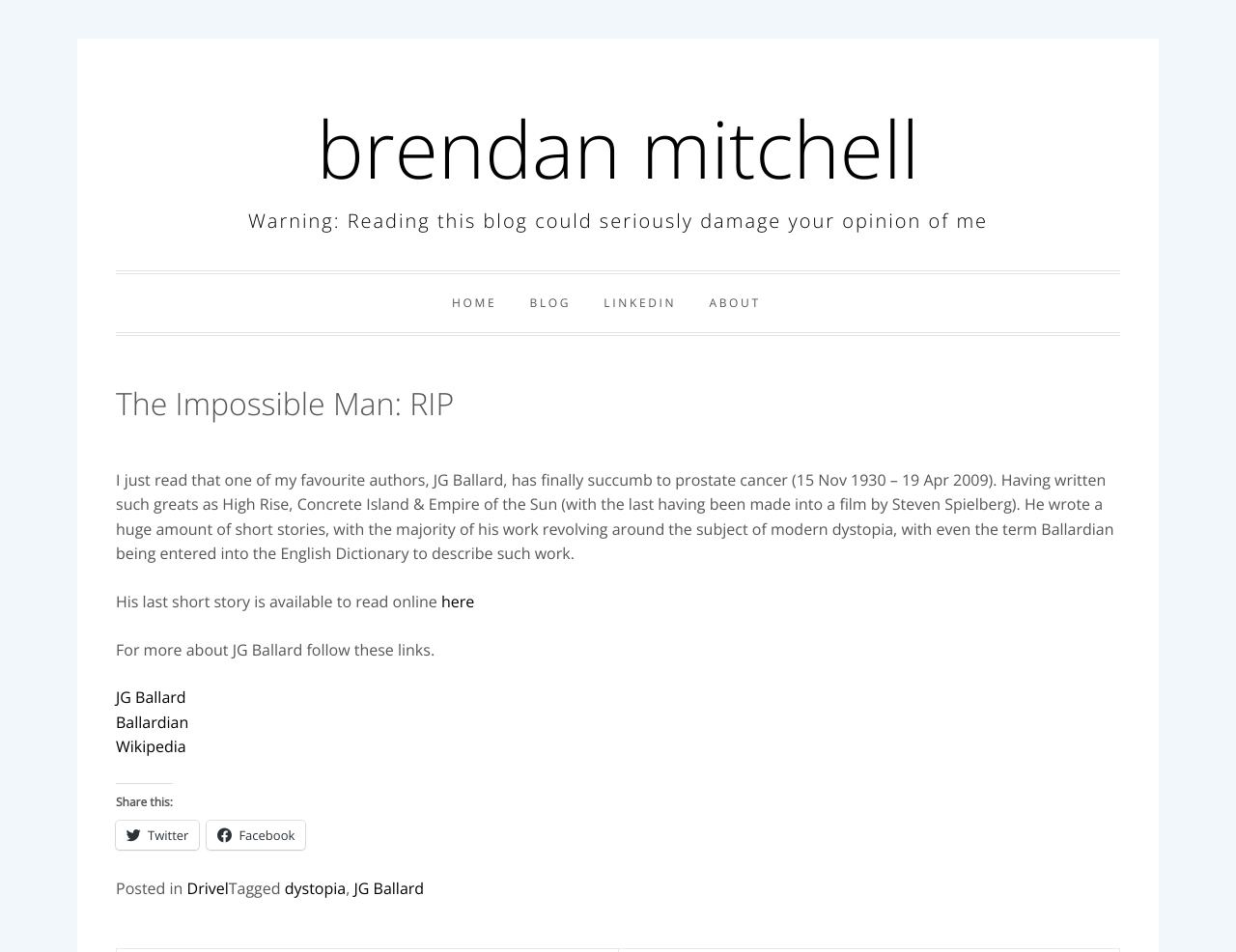Locate the bounding box coordinates of the element to click to perform the following action: 'Read JG Ballard's last short story online'. The coordinates should be given as four float values between 0 and 1, in the form of [left, top, right, bottom].

[0.357, 0.621, 0.384, 0.643]